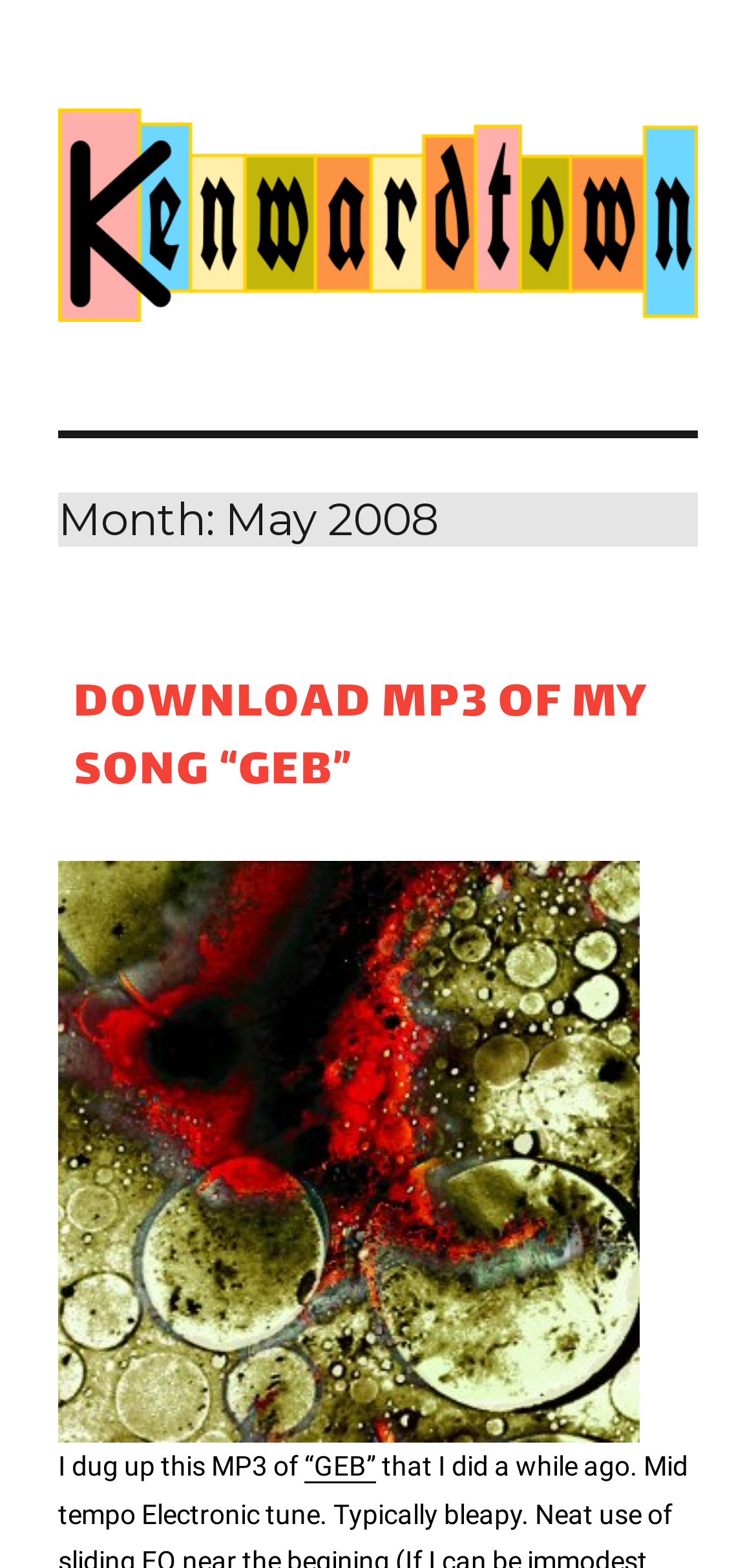What is the name of the town?
Using the picture, provide a one-word or short phrase answer.

Kenwardtown